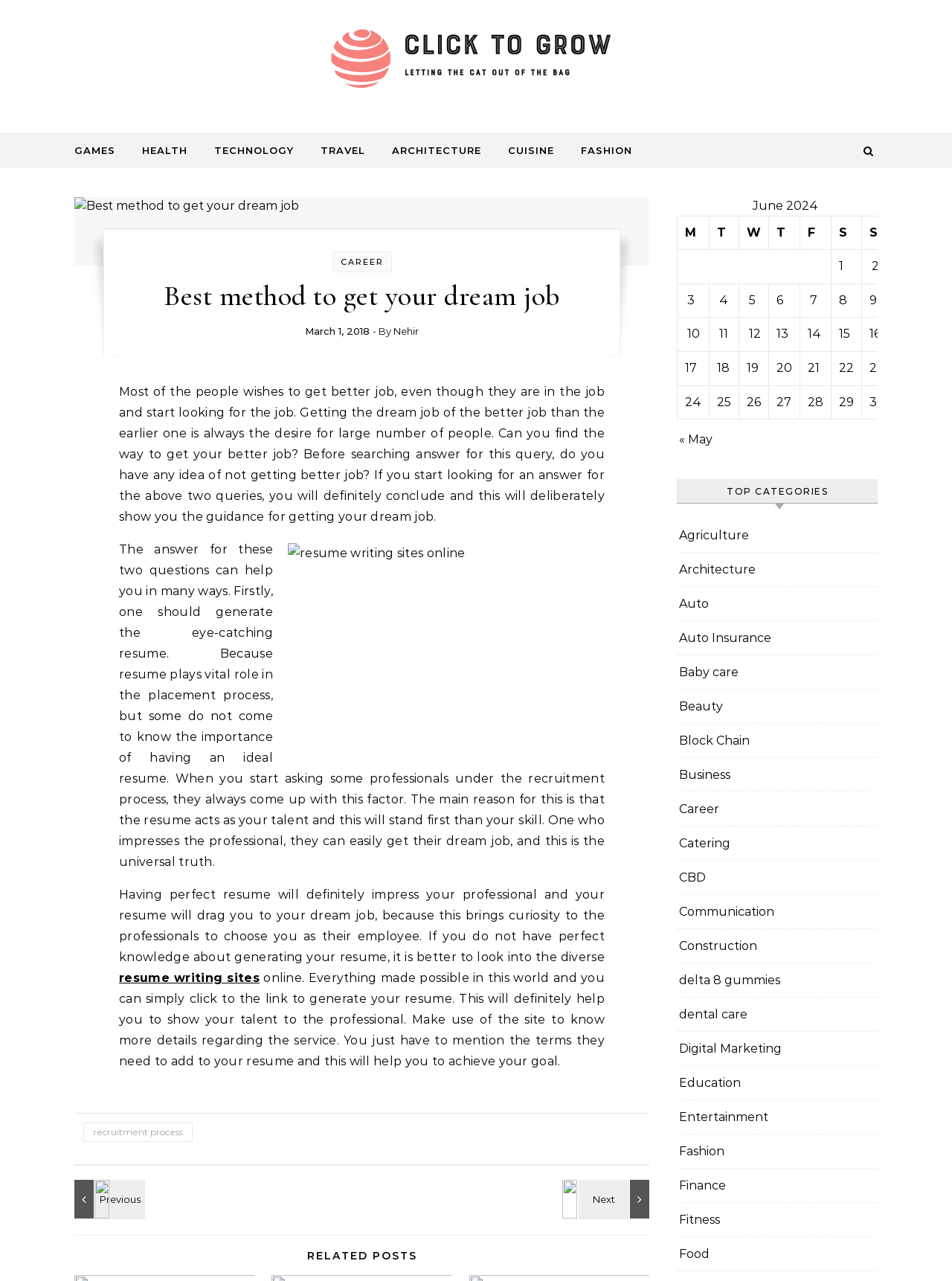Find the bounding box coordinates of the area that needs to be clicked in order to achieve the following instruction: "Click the 'Try for free' link". The coordinates should be specified as four float numbers between 0 and 1, i.e., [left, top, right, bottom].

None